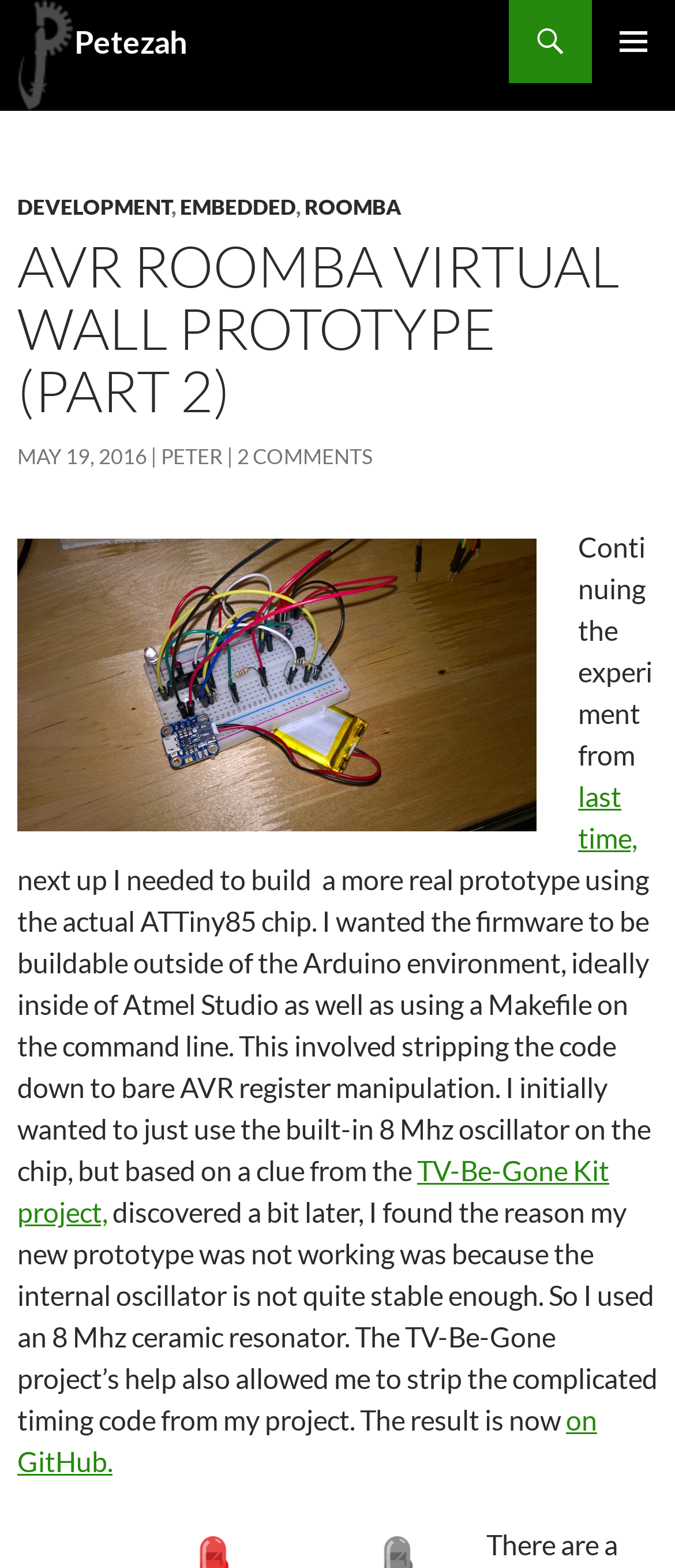Identify the bounding box for the UI element that is described as follows: "TV-Be-Gone Kit project,".

[0.026, 0.736, 0.903, 0.783]